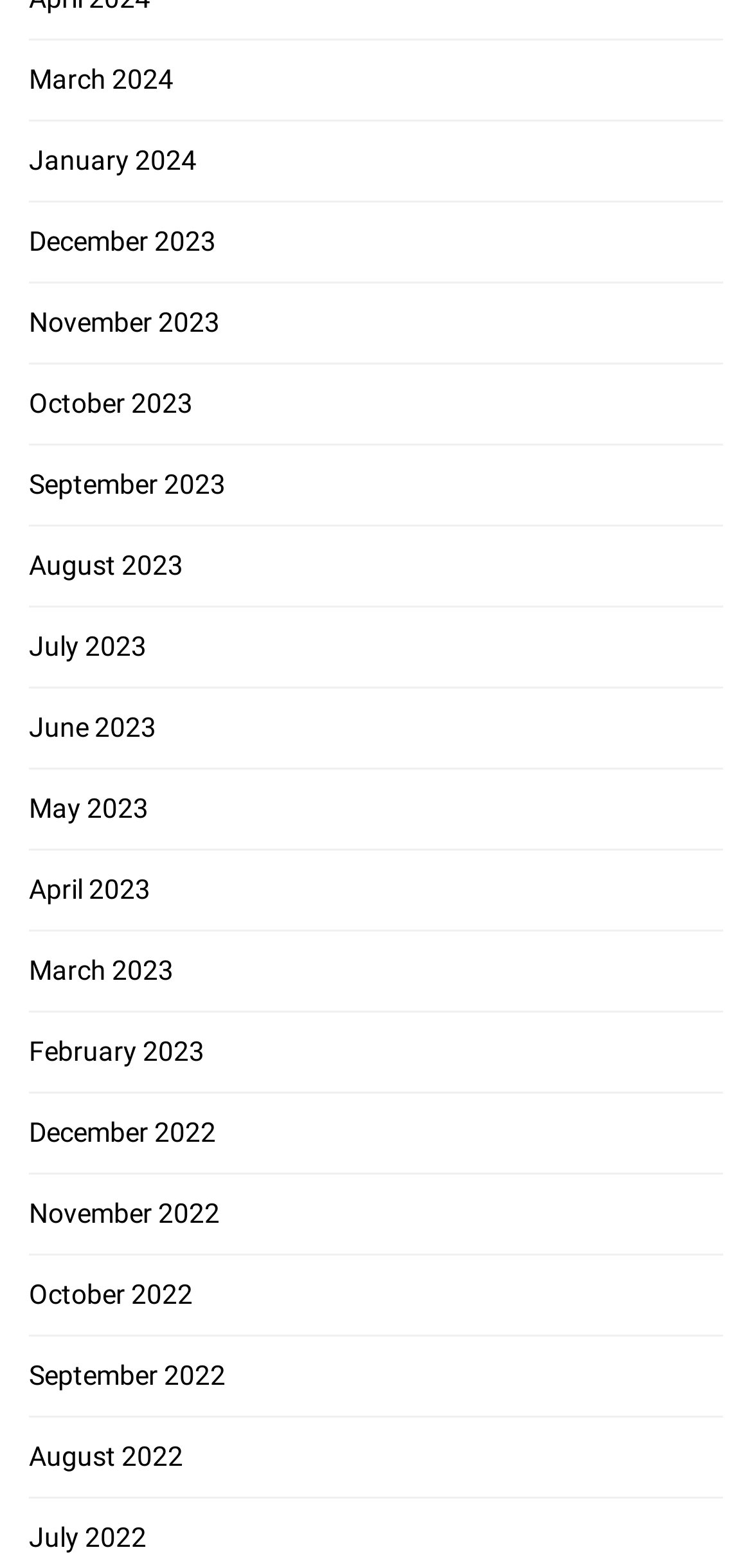Determine the bounding box coordinates of the clickable region to carry out the instruction: "check October 2023".

[0.038, 0.247, 0.256, 0.267]